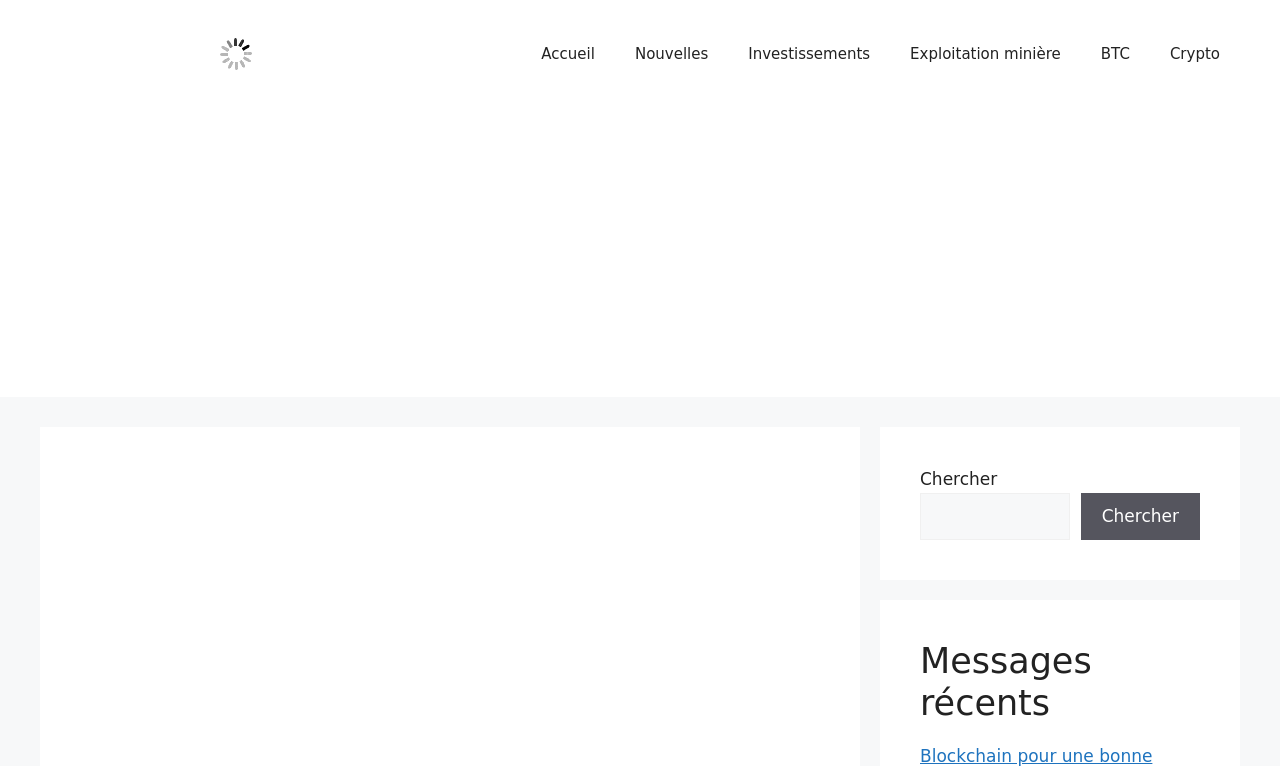Specify the bounding box coordinates of the element's area that should be clicked to execute the given instruction: "go to bitcoin-tidings.com". The coordinates should be four float numbers between 0 and 1, i.e., [left, top, right, bottom].

[0.031, 0.055, 0.338, 0.082]